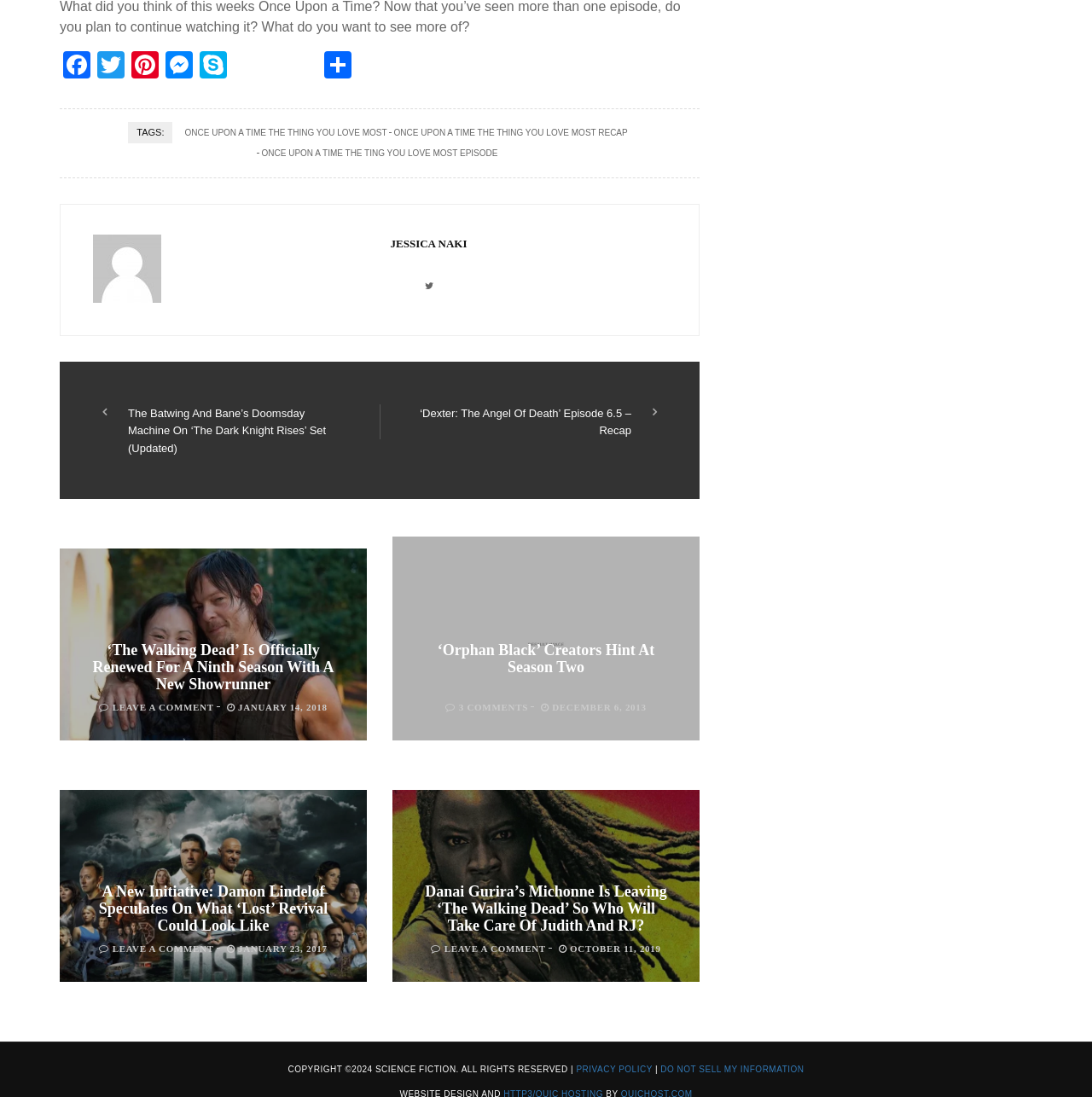What is the last link on the webpage?
Provide a comprehensive and detailed answer to the question.

The last link on the webpage is DO NOT SELL MY INFORMATION, which is located at the bottom right corner of the webpage with a bounding box coordinate of [0.605, 0.971, 0.736, 0.979].